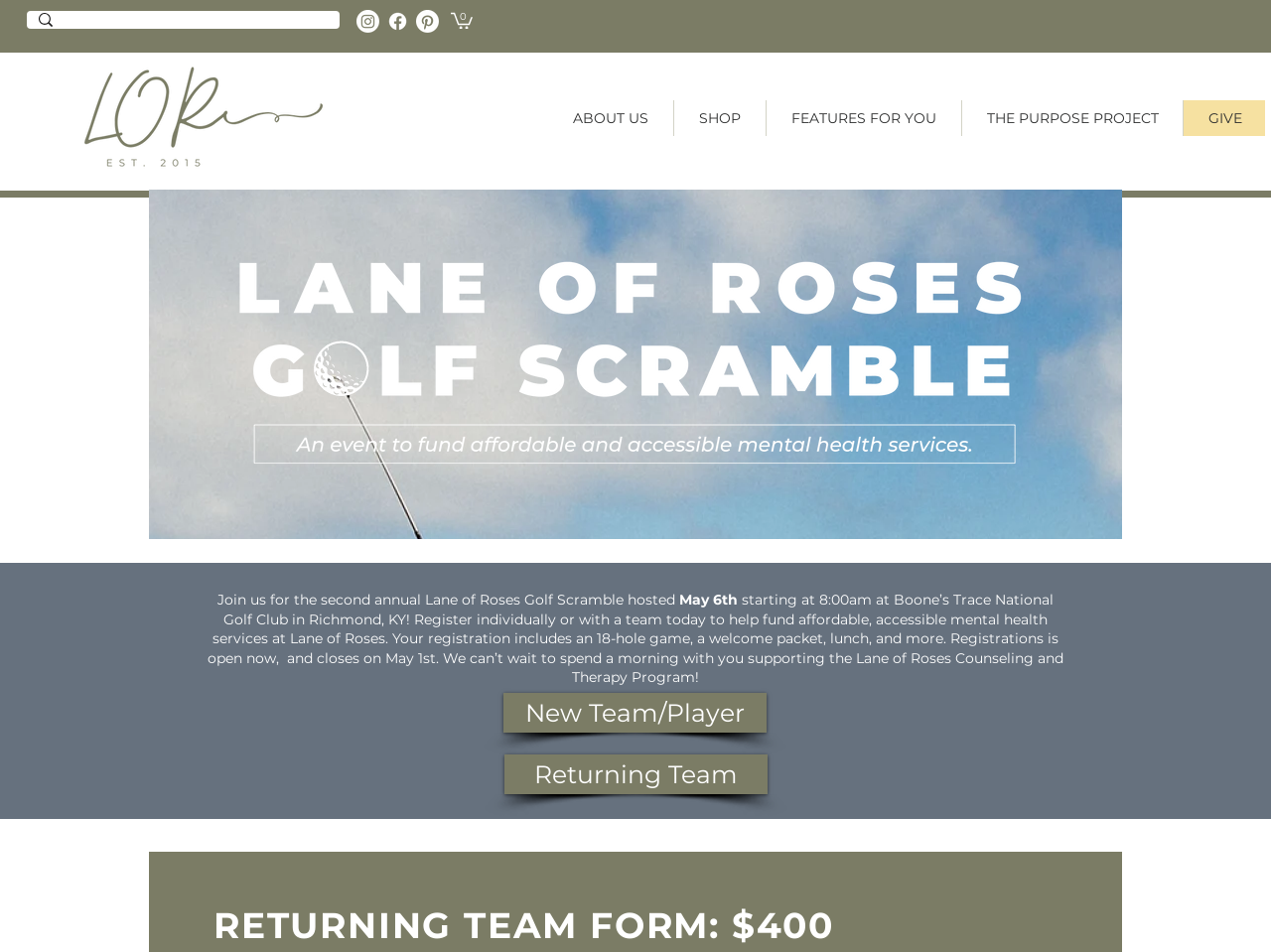With reference to the screenshot, provide a detailed response to the question below:
What is included in the registration?

I found the answer by reading the text on the webpage, which states 'Your registration includes an 18-hole game, a welcome packet, lunch, and more.' This indicates that these items are included in the registration.